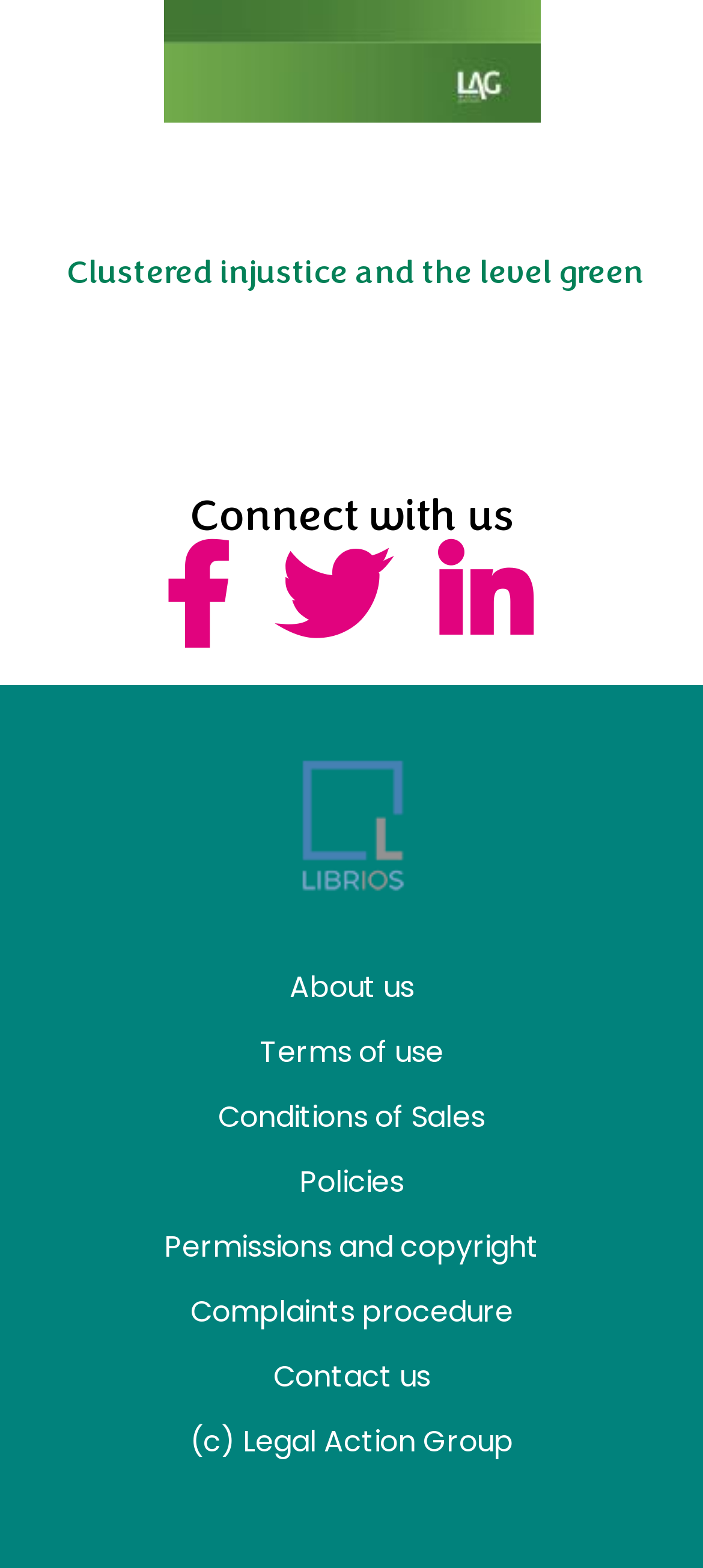What is the developer of the system?
Refer to the image and give a detailed answer to the question.

I found the system developer's name by looking at the link that says 'System development by Librios Ltd'.